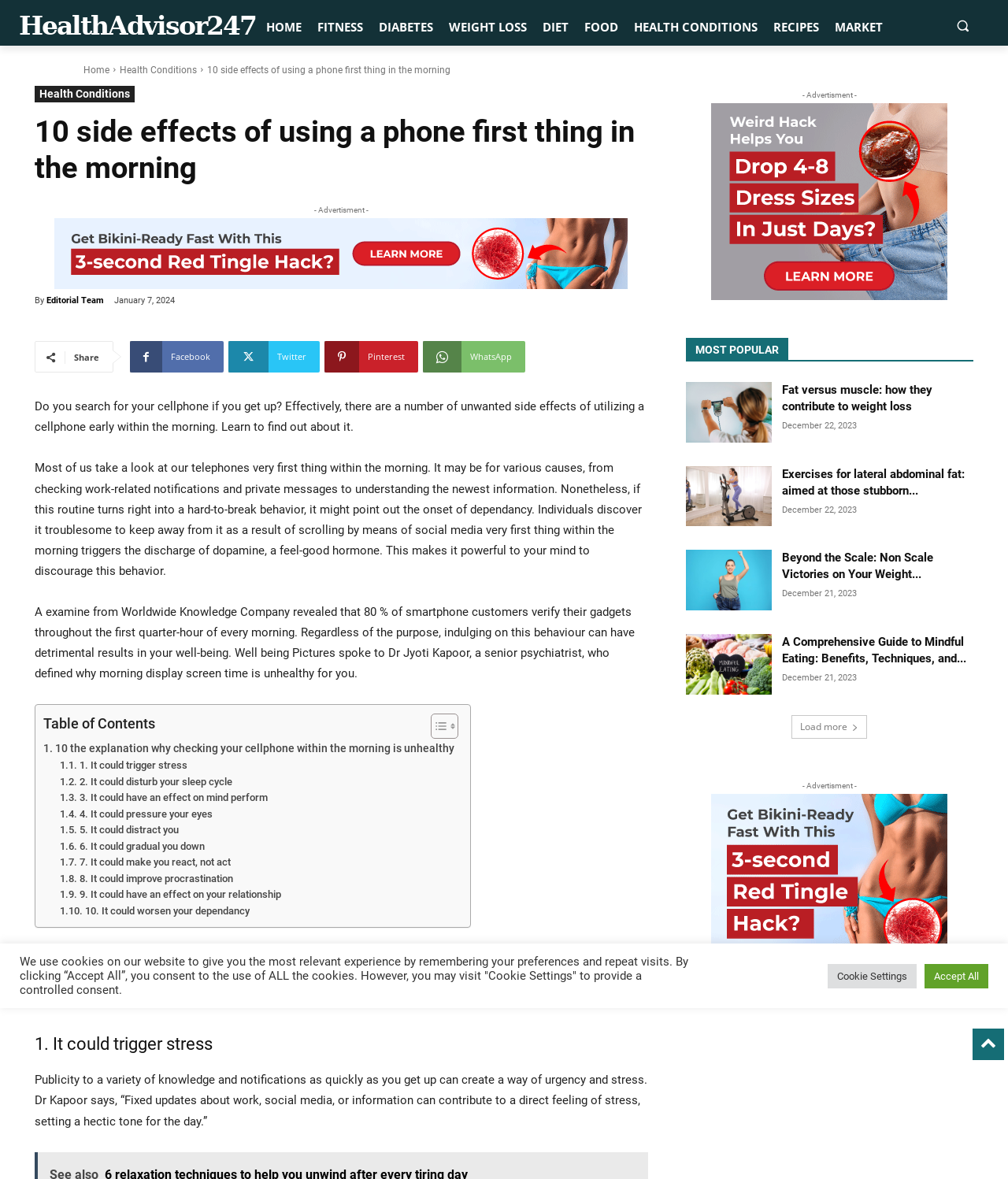Pinpoint the bounding box coordinates of the clickable element to carry out the following instruction: "Click on the 'HEALTH CONDITIONS' link."

[0.621, 0.007, 0.759, 0.039]